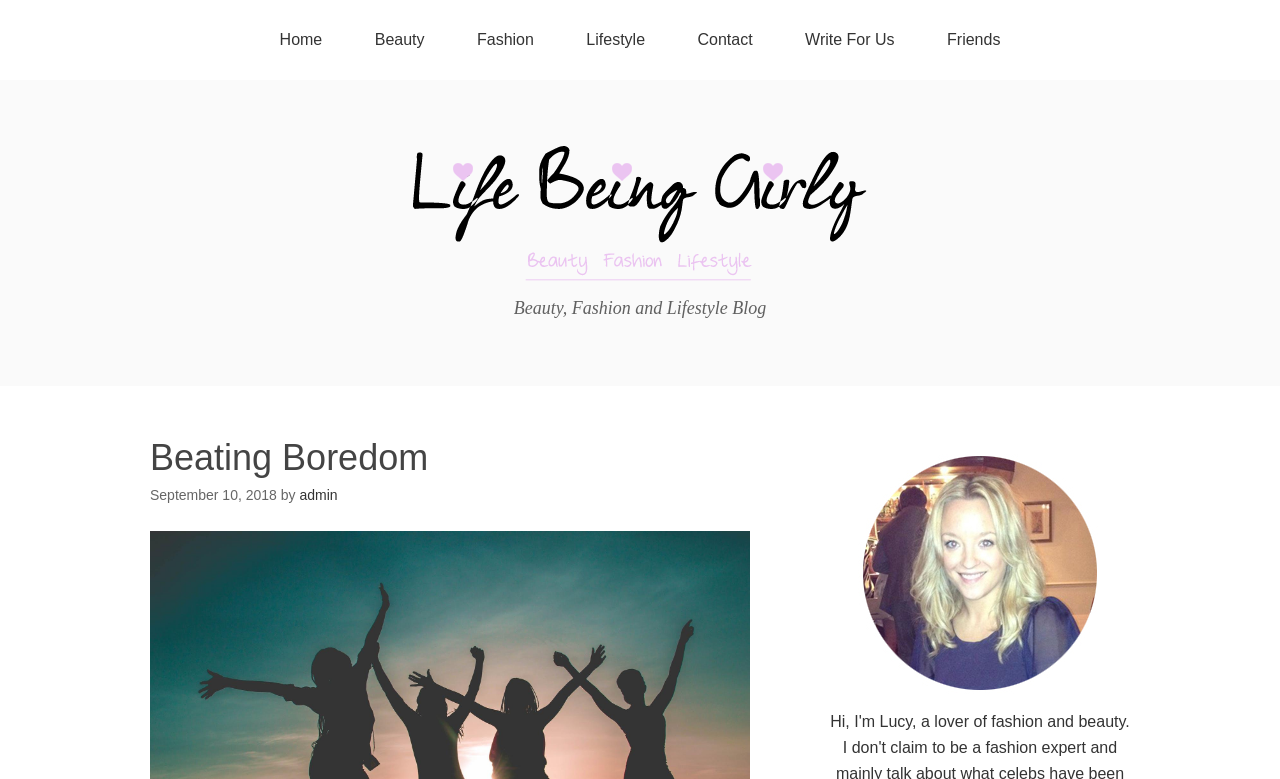Please specify the bounding box coordinates of the region to click in order to perform the following instruction: "read lifestyle articles".

[0.439, 0.0, 0.523, 0.103]